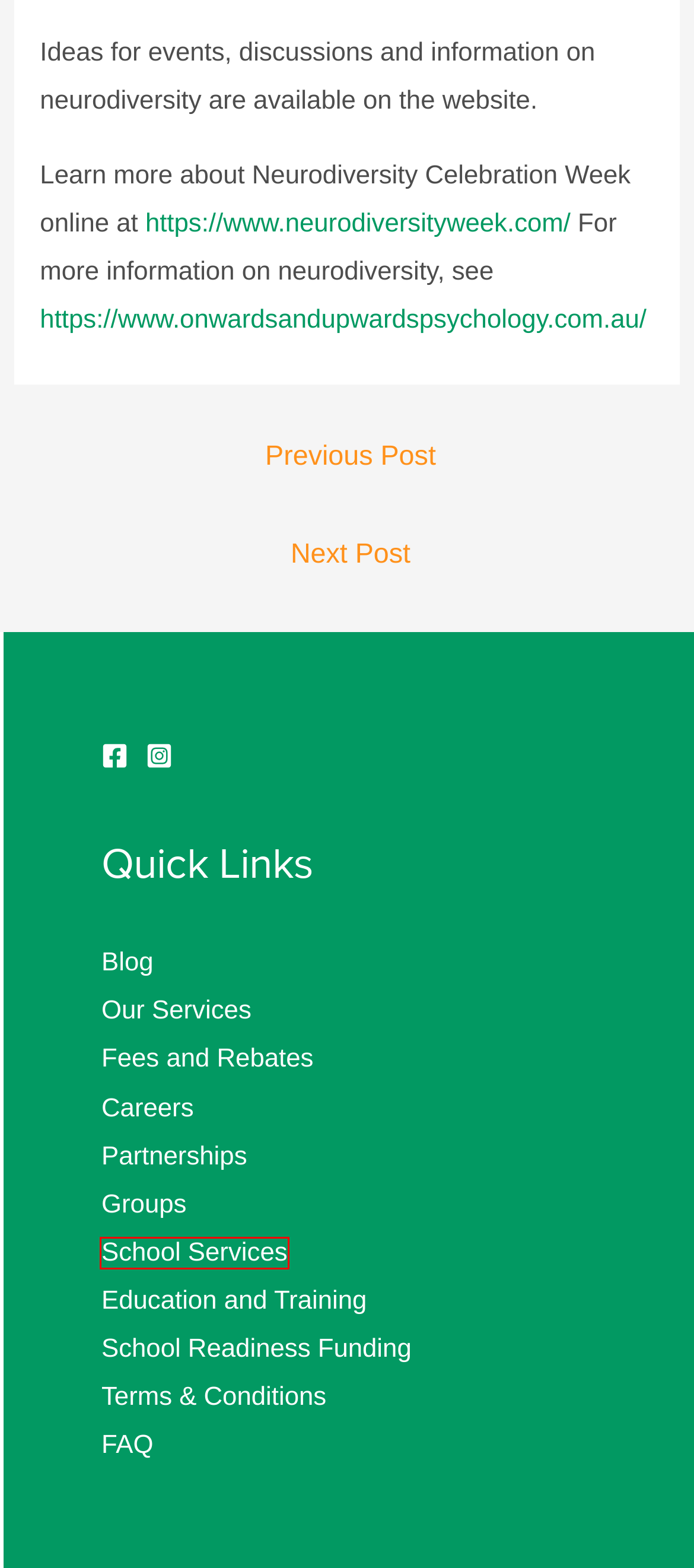Analyze the screenshot of a webpage featuring a red rectangle around an element. Pick the description that best fits the new webpage after interacting with the element inside the red bounding box. Here are the candidates:
A. Groups - Dee Wardrop
B. Frequently Asked Questions - Dee Wardrop
C. Education and Training - Dee Wardrop
D. School Readiness Funding - Dee Wardrop
E. Fees and Rebates - Dee Wardrop
F. Schools - Dee Wardrop
G. Tips and tricks for positioning at mealtimes - Dee Wardrop
H. Talking Time Blog - Dee Wardrop

F